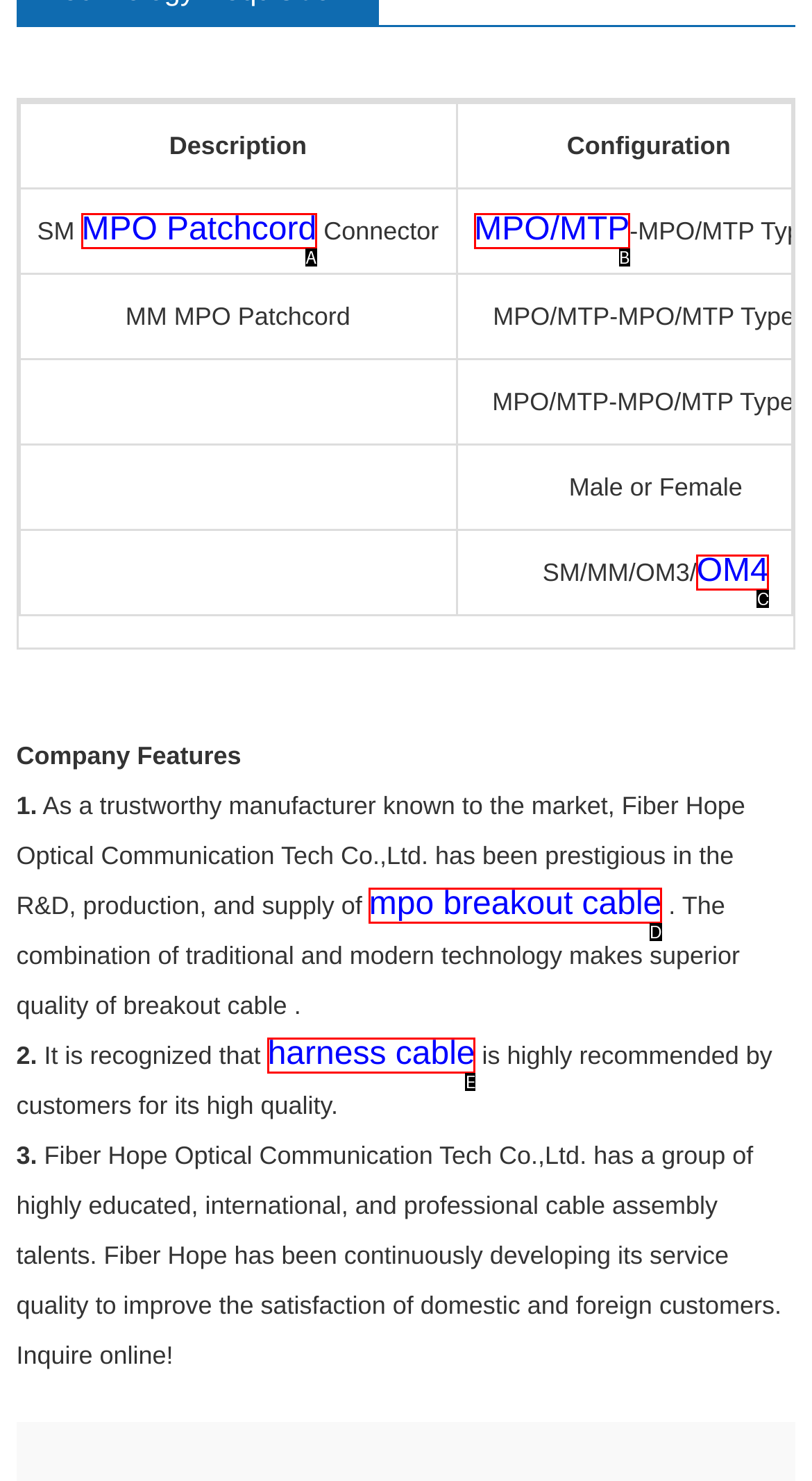Find the option that matches this description: MPO Patchcord
Provide the matching option's letter directly.

A